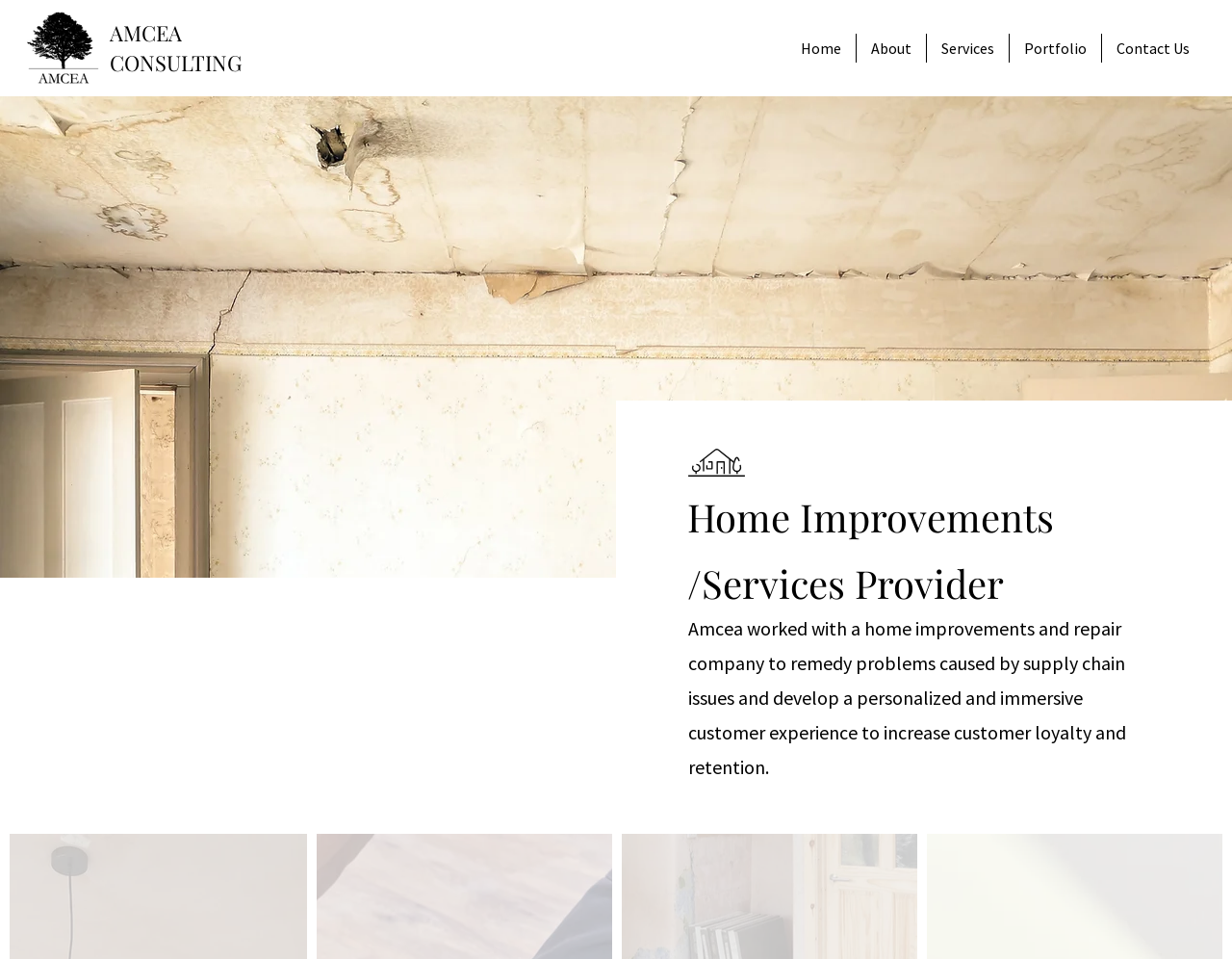Give a one-word or short phrase answer to this question: 
How many navigation links are there?

5